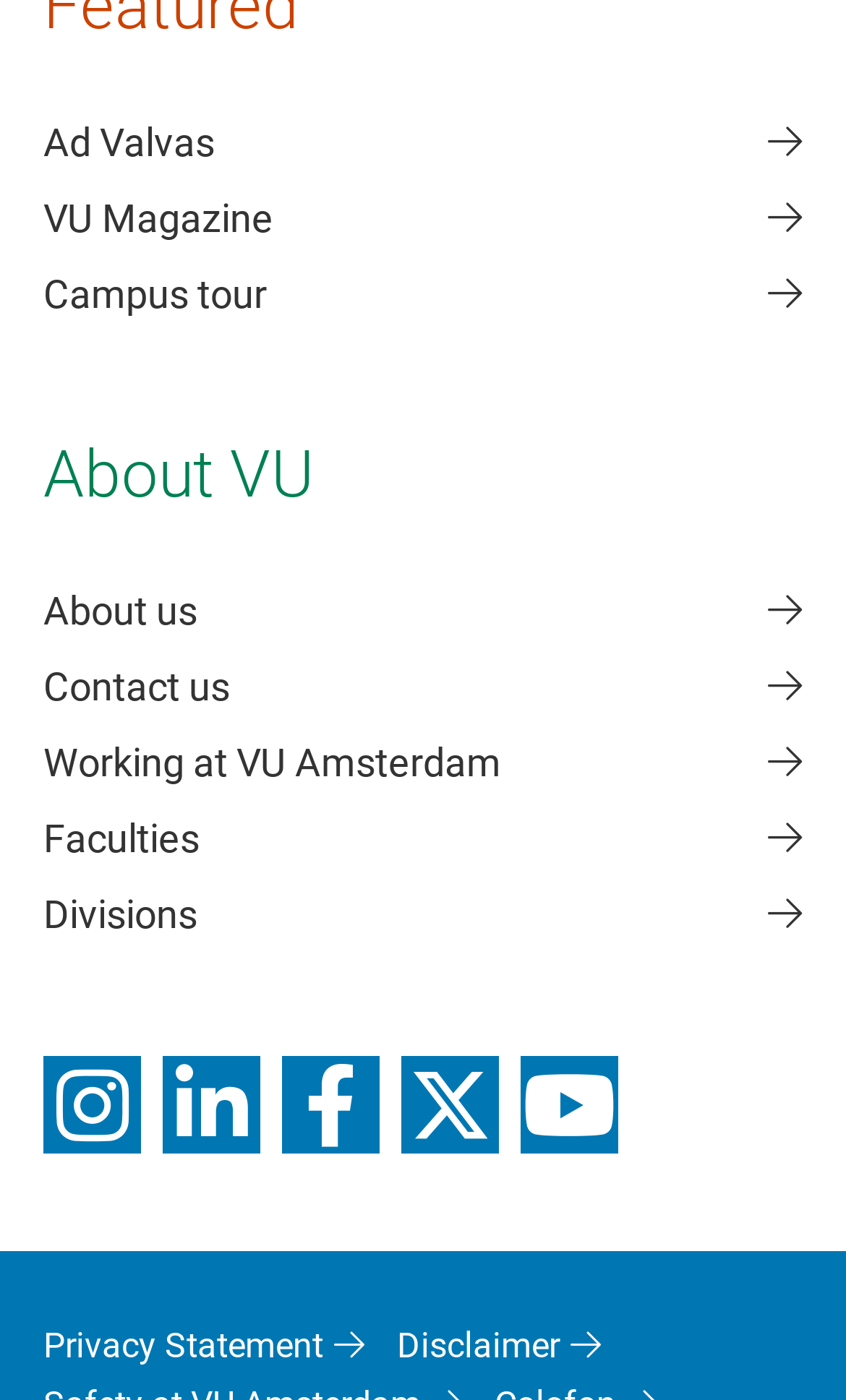Is there a link to contact the university?
Provide a detailed answer to the question using information from the image.

There is a link to contact the university, which is 'Contact us', and it can be found in the list of links.